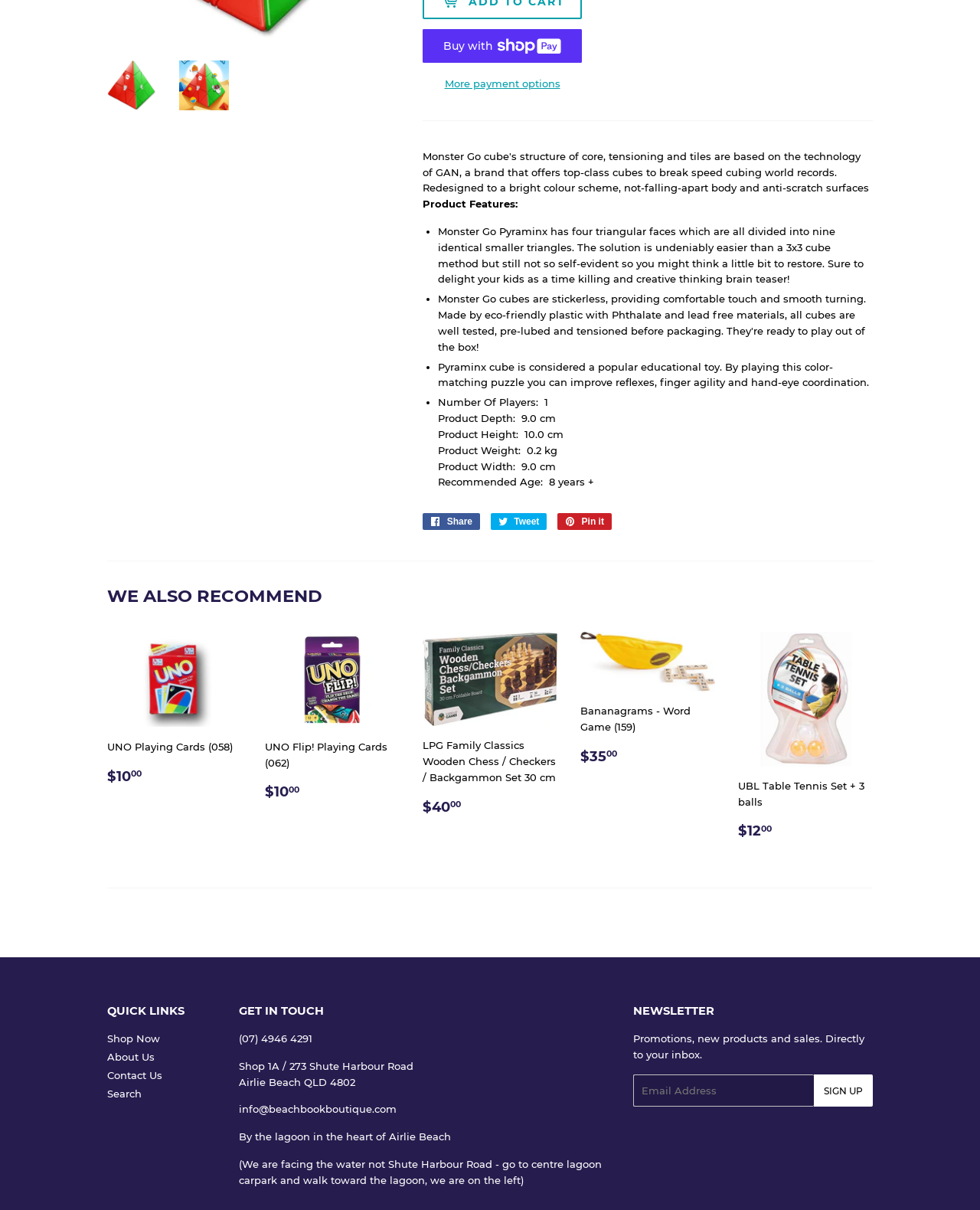Based on the description "Maps & Charts", find the bounding box of the specified UI element.

[0.098, 0.116, 0.38, 0.143]